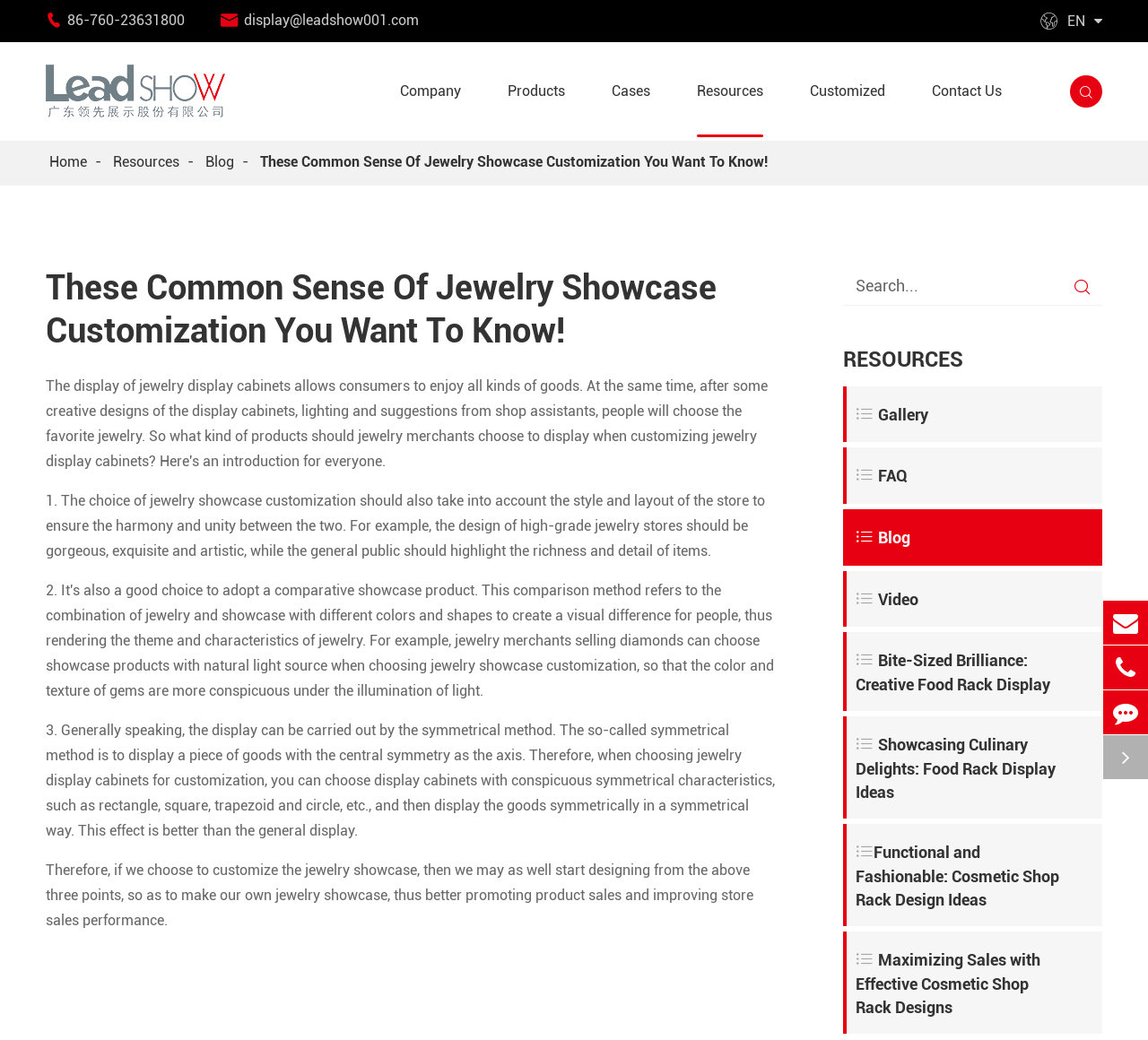Determine the bounding box coordinates for the UI element described. Format the coordinates as (top-left x, top-left y, bottom-right x, bottom-right y) and ensure all values are between 0 and 1. Element description: display@leadshow001.com

[0.213, 0.011, 0.365, 0.027]